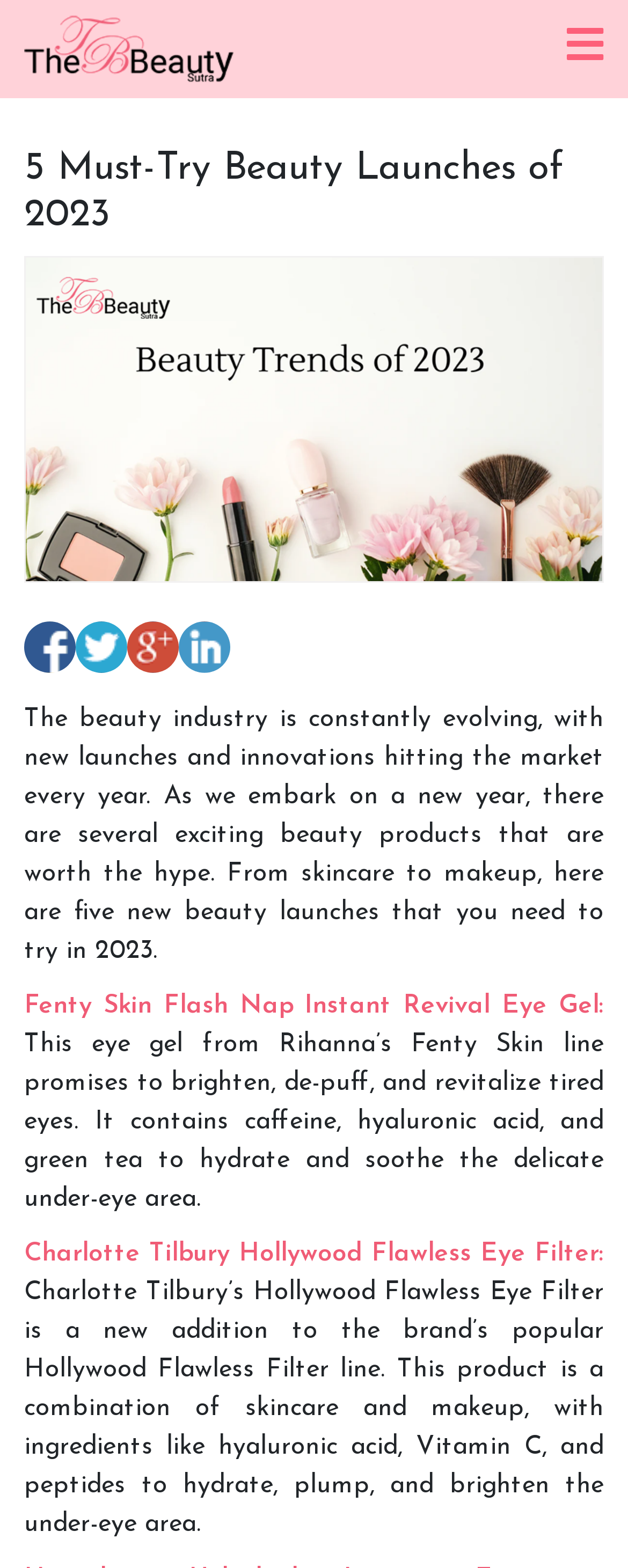Please look at the image and answer the question with a detailed explanation: How many links are there in the top navigation bar?

I counted the number of links in the top navigation bar by looking at the links with bounding box coordinates [0.038, 0.397, 0.121, 0.43], [0.121, 0.397, 0.203, 0.43], [0.203, 0.397, 0.285, 0.43], and [0.285, 0.397, 0.367, 0.43], which are all located in the top navigation bar.